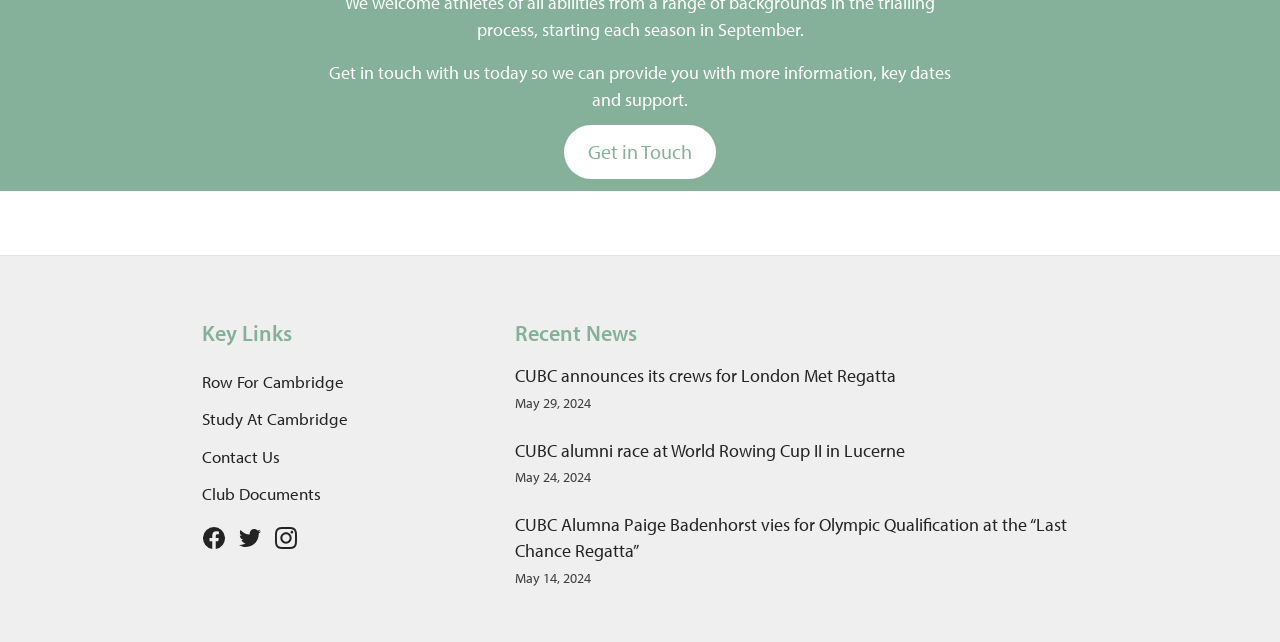Find the bounding box coordinates corresponding to the UI element with the description: "Get in Touch". The coordinates should be formatted as [left, top, right, bottom], with values as floats between 0 and 1.

[0.441, 0.195, 0.559, 0.279]